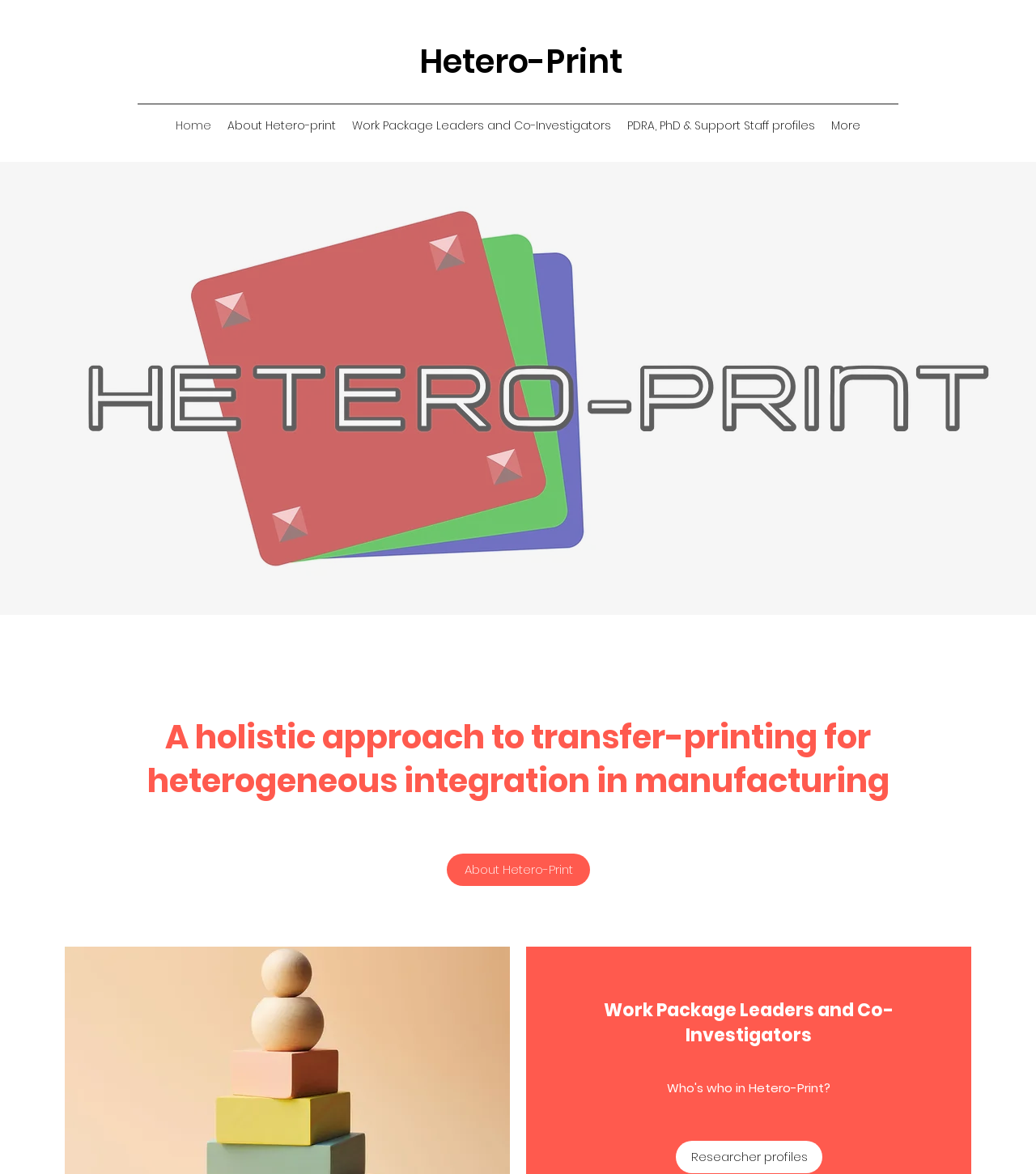What is the bounding box coordinate of the 'About Hetero-Print' button?
Please use the image to provide an in-depth answer to the question.

I searched for the button element with the description 'About Hetero-Print' and found its bounding box coordinates, which are [0.431, 0.727, 0.57, 0.755].